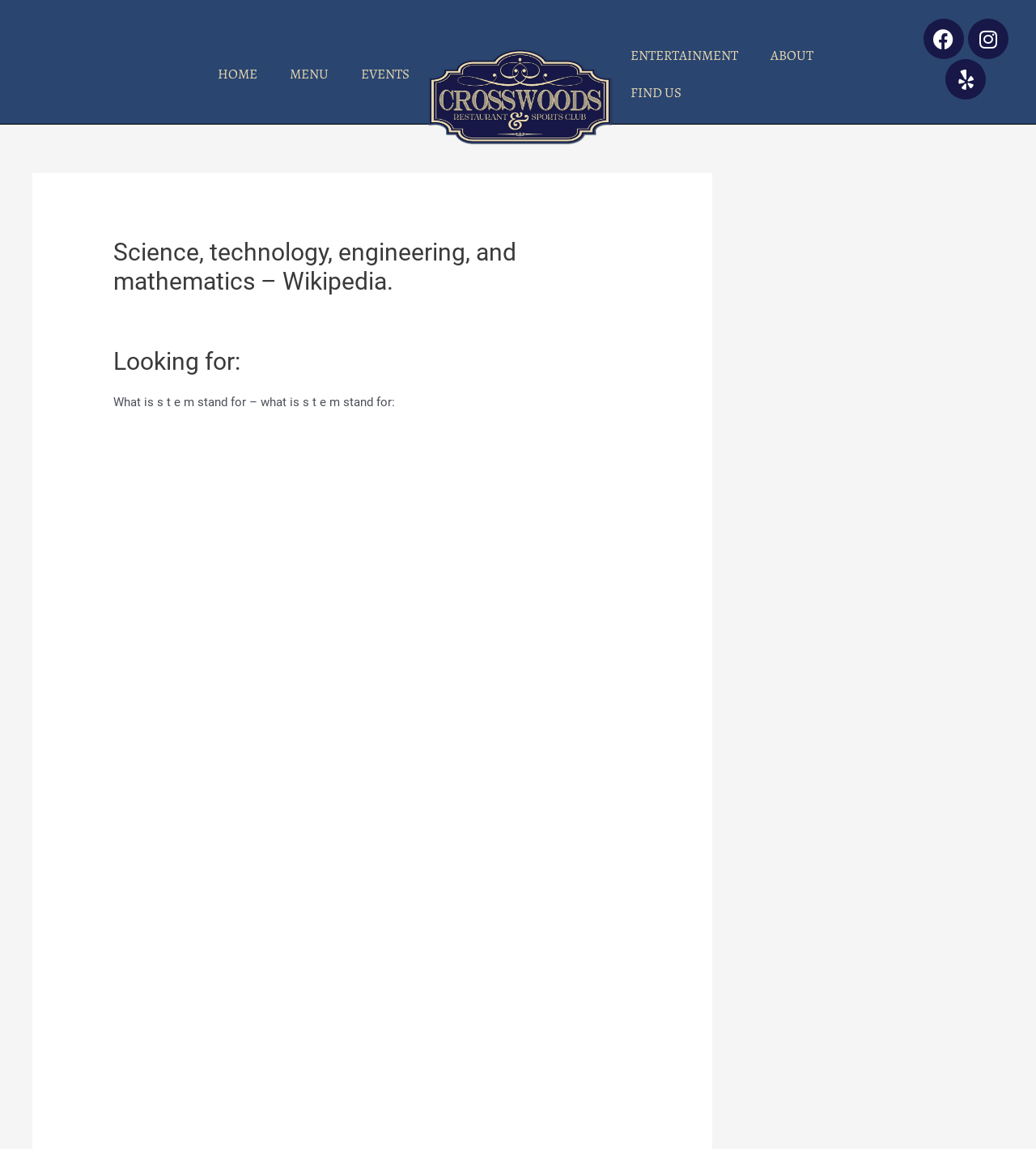Find the bounding box of the UI element described as: "Click here to ENTER". The bounding box coordinates should be given as four float values between 0 and 1, i.e., [left, top, right, bottom].

[0.109, 0.361, 0.214, 0.373]